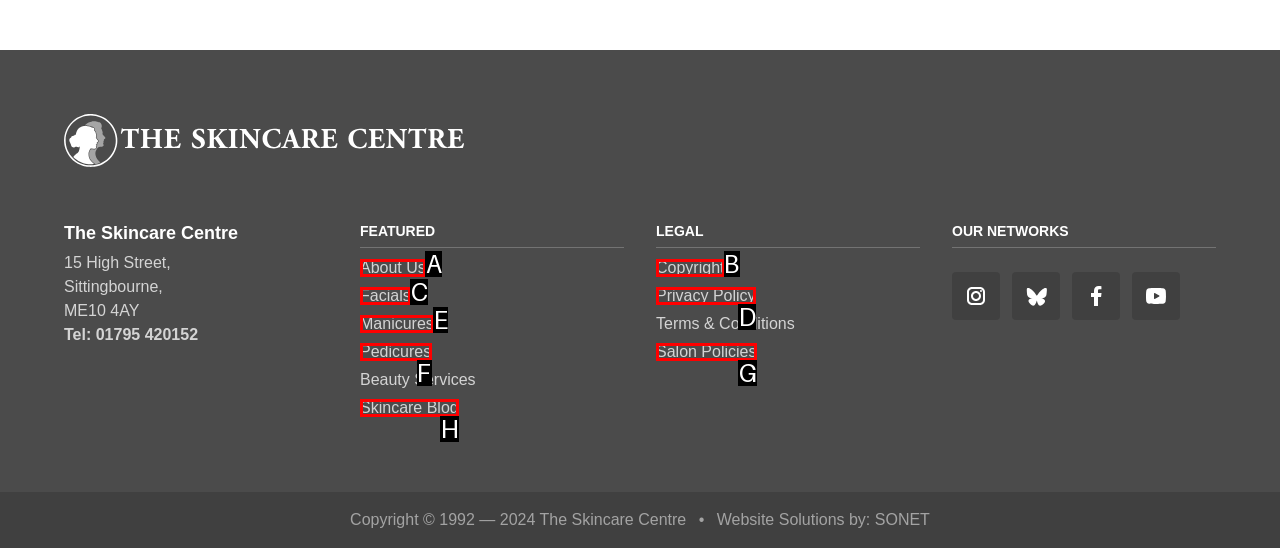From the available choices, determine which HTML element fits this description: Privacy Policy Respond with the correct letter.

D